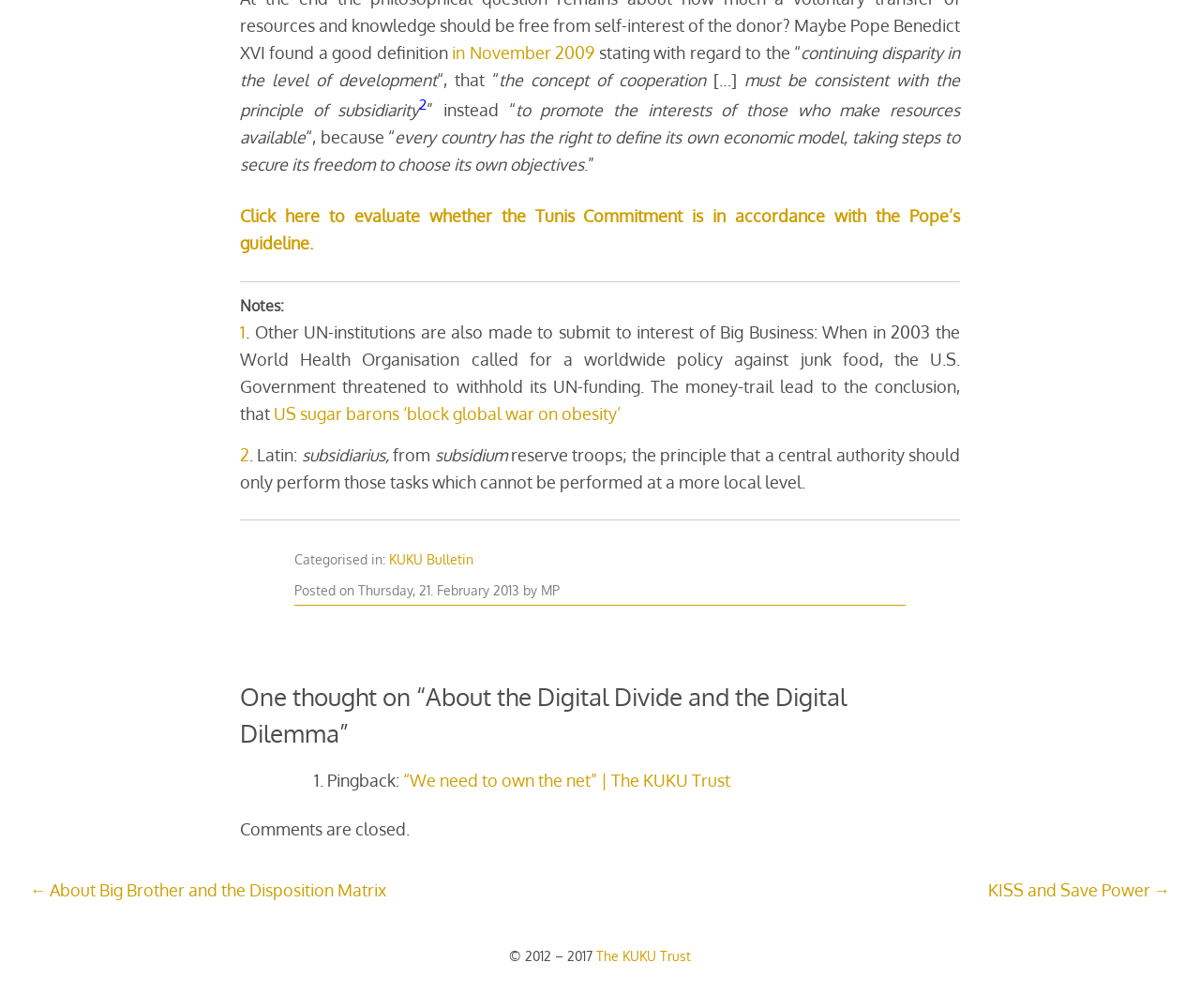Locate the UI element described as follows: "About". Return the bounding box coordinates as four float numbers between 0 and 1 in the order [left, top, right, bottom].

None